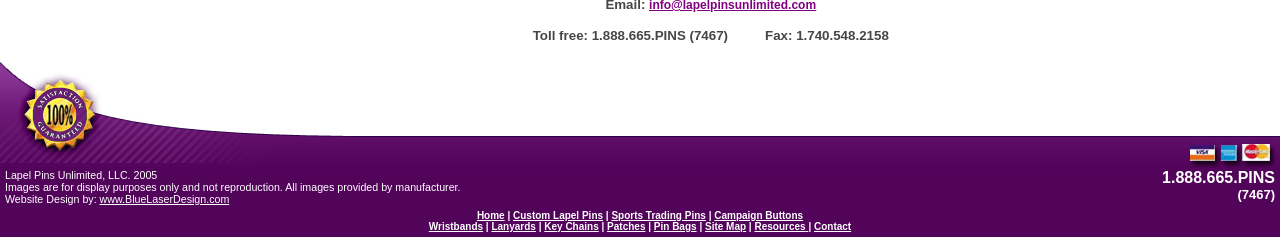What is the website designer's website?
Using the visual information, reply with a single word or short phrase.

www.BlueLaserDesign.com